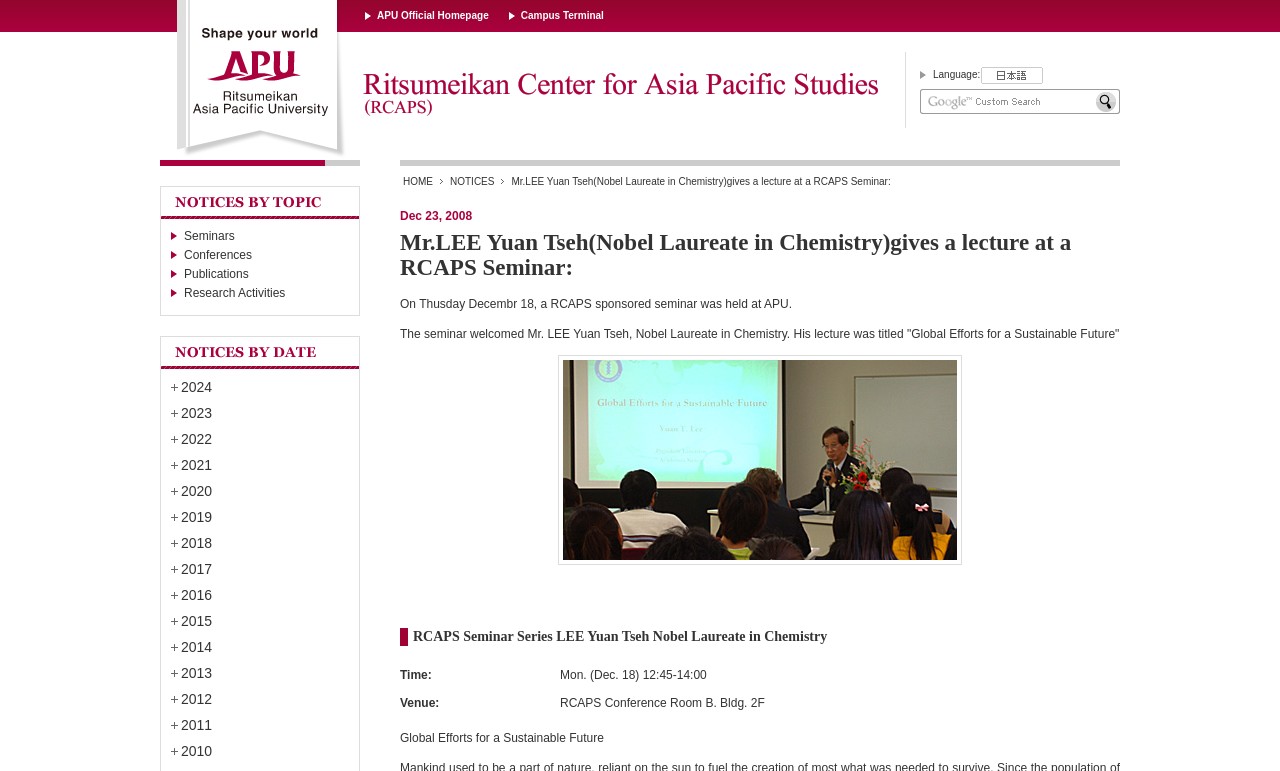Determine the bounding box coordinates of the clickable area required to perform the following instruction: "view RCAPS Seminar Series". The coordinates should be represented as four float numbers between 0 and 1: [left, top, right, bottom].

[0.312, 0.815, 0.875, 0.838]